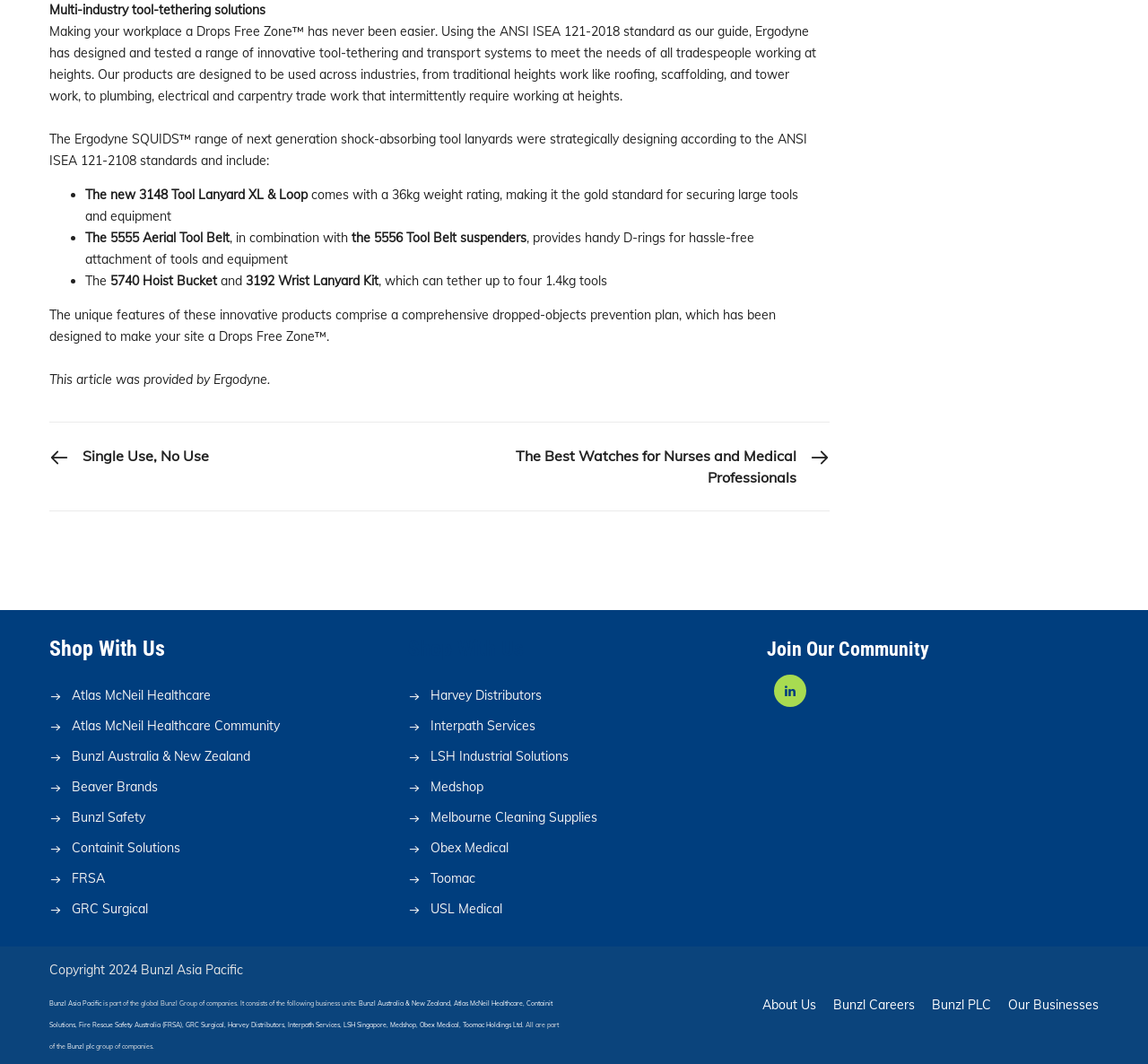Please identify the bounding box coordinates of the clickable area that will allow you to execute the instruction: "Click on 'Bunzl Asia Pacific'".

[0.043, 0.939, 0.088, 0.947]